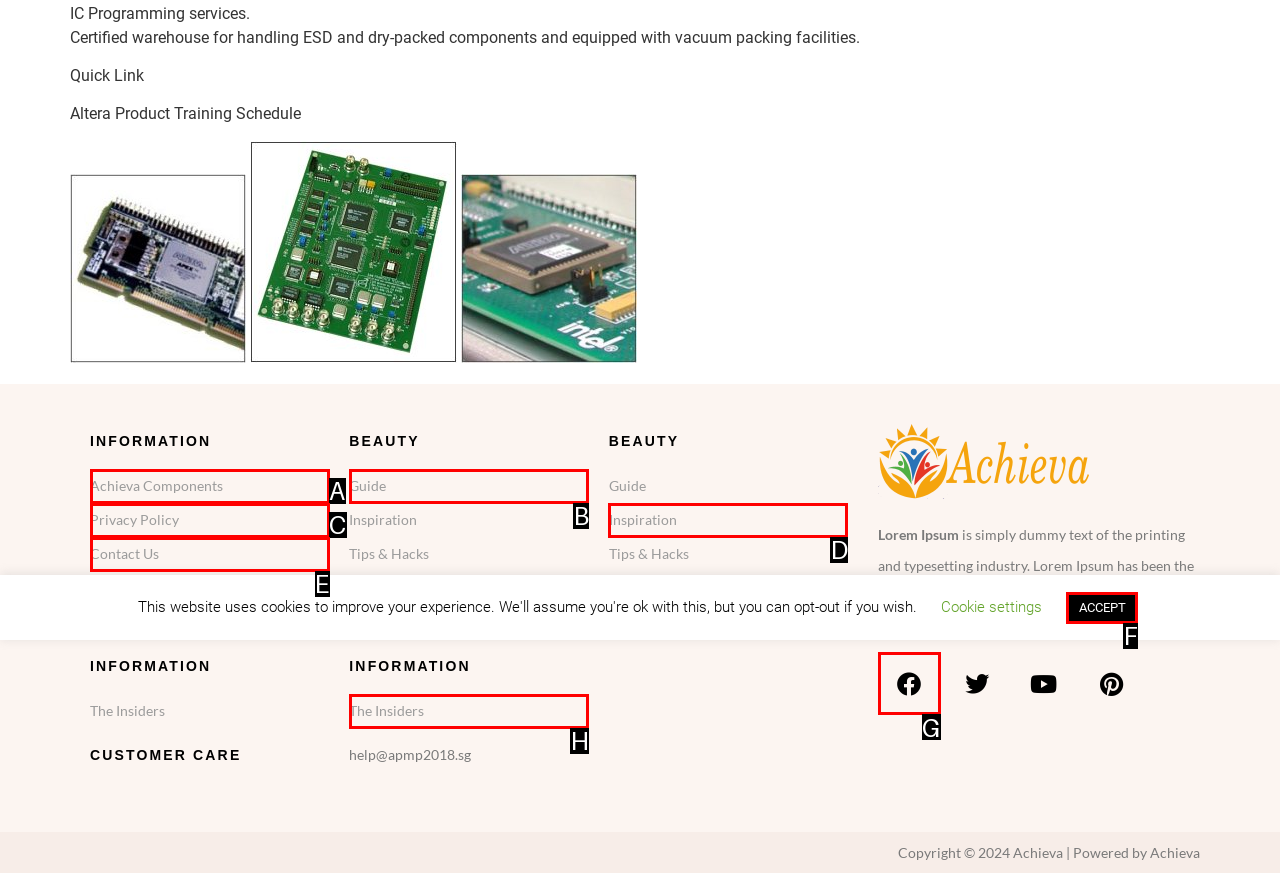Given the description: Inspiration, determine the corresponding lettered UI element.
Answer with the letter of the selected option.

D